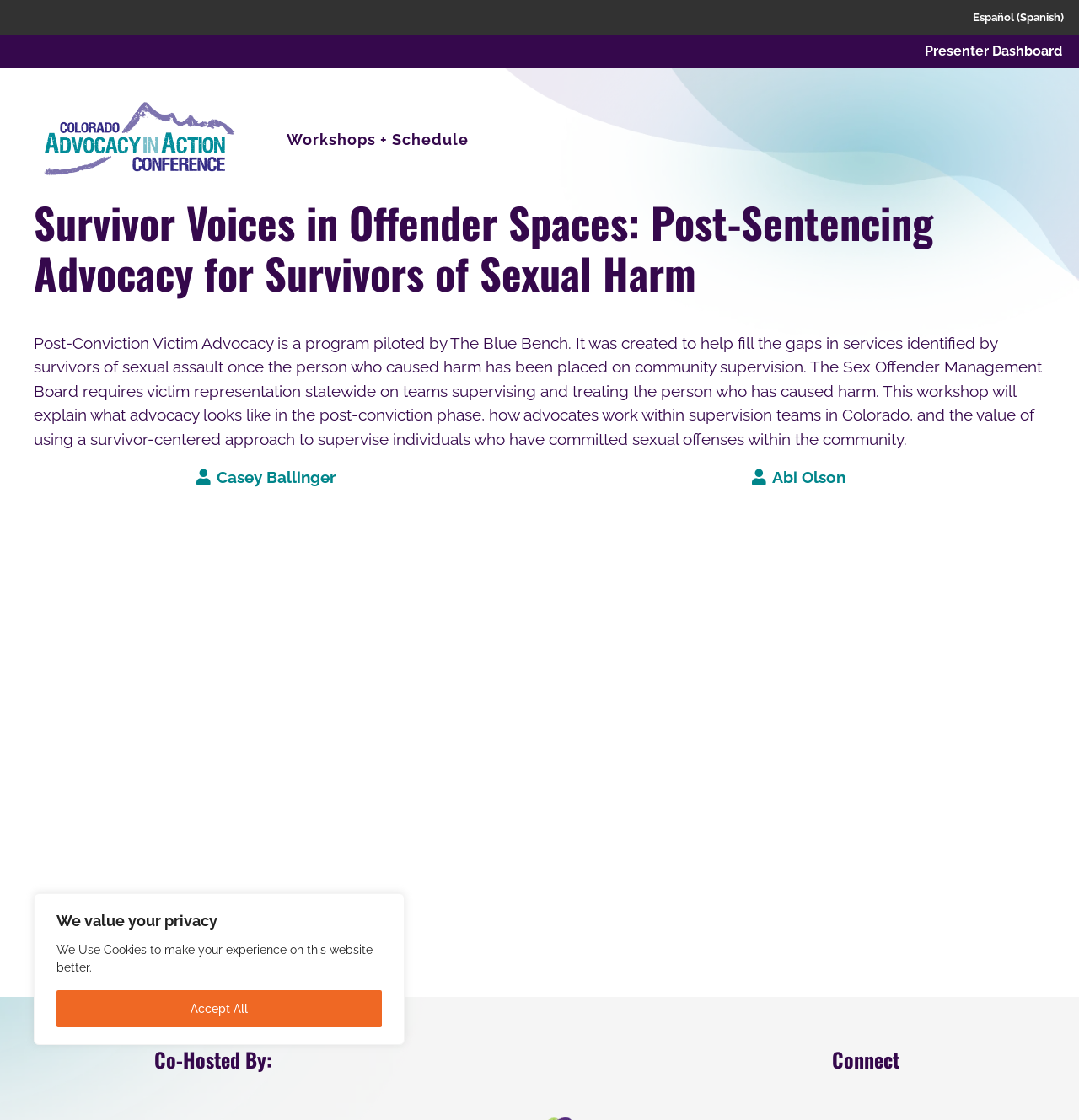Find the bounding box coordinates of the element you need to click on to perform this action: 'read about post-conviction victim advocacy'. The coordinates should be represented by four float values between 0 and 1, in the format [left, top, right, bottom].

[0.031, 0.298, 0.966, 0.4]